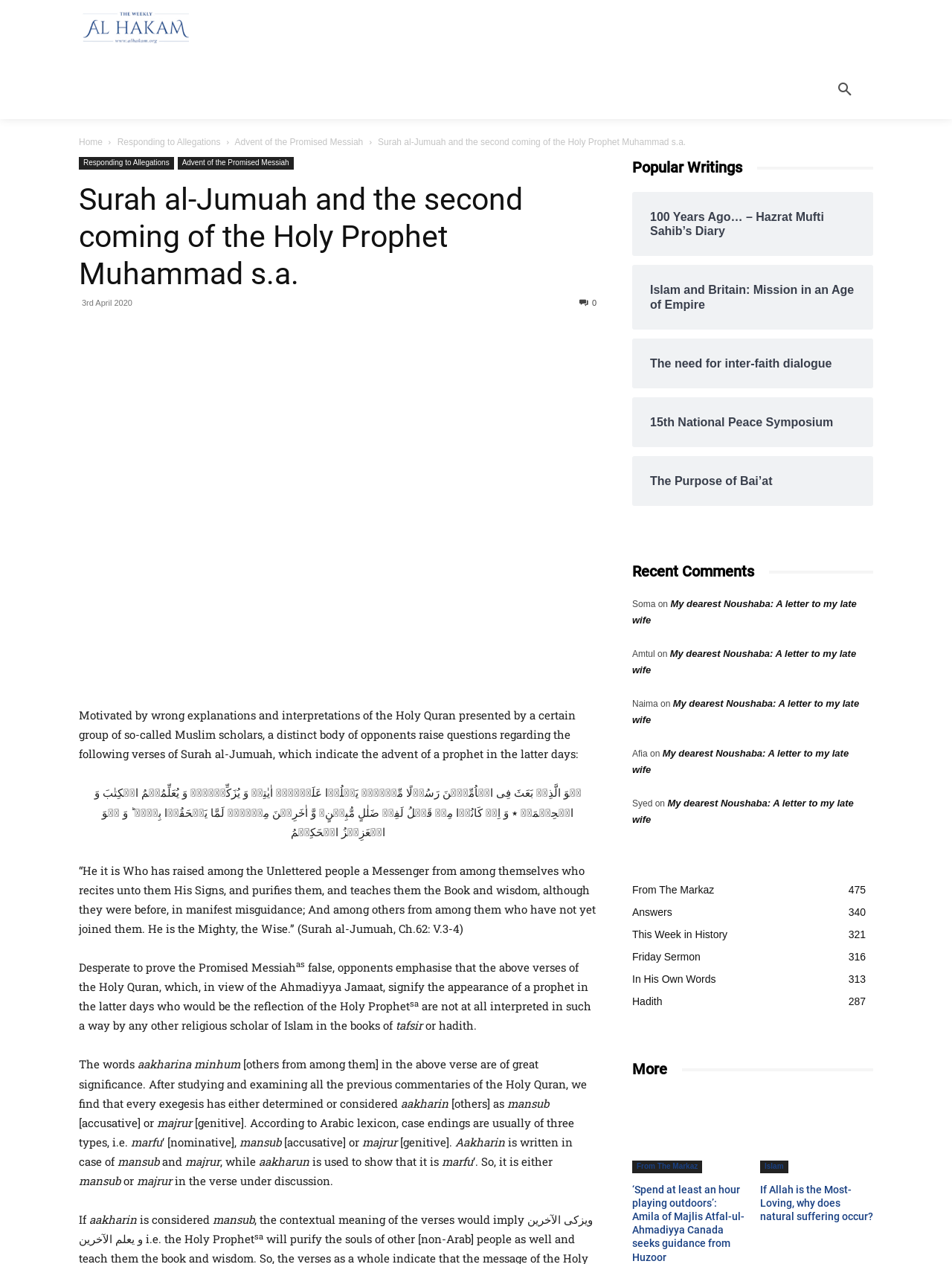What is the name of the prophet mentioned in the article?
Based on the visual information, provide a detailed and comprehensive answer.

The name of the prophet mentioned in the article is the Holy Prophet Muhammad, which can be found in the main content of the webpage, specifically in the verses of Surah al-Jumuah.